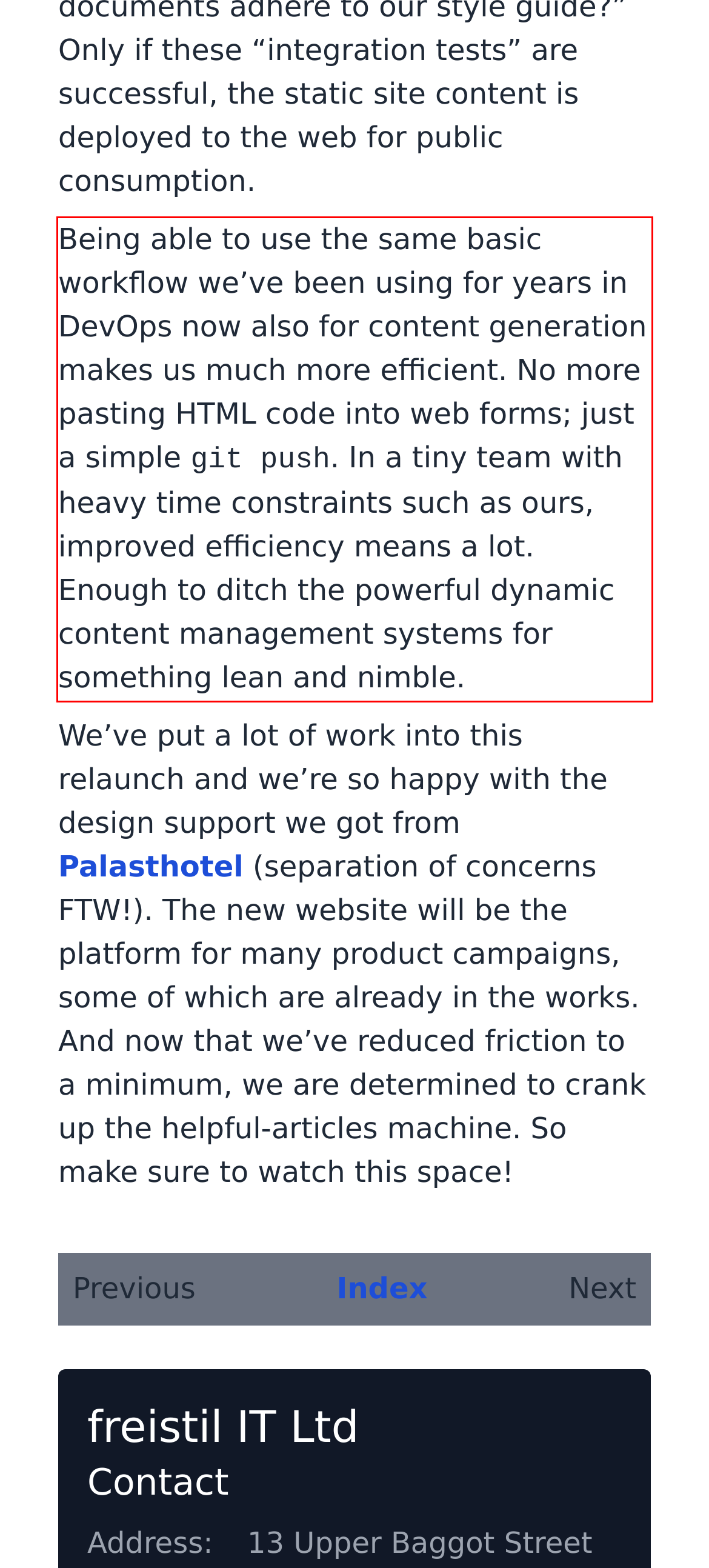Please examine the screenshot of the webpage and read the text present within the red rectangle bounding box.

Being able to use the same basic workflow we’ve been using for years in DevOps now also for content generation makes us much more efficient. No more pasting HTML code into web forms; just a simple git push. In a tiny team with heavy time constraints such as ours, improved efficiency means a lot. Enough to ditch the powerful dynamic content management systems for something lean and nimble.